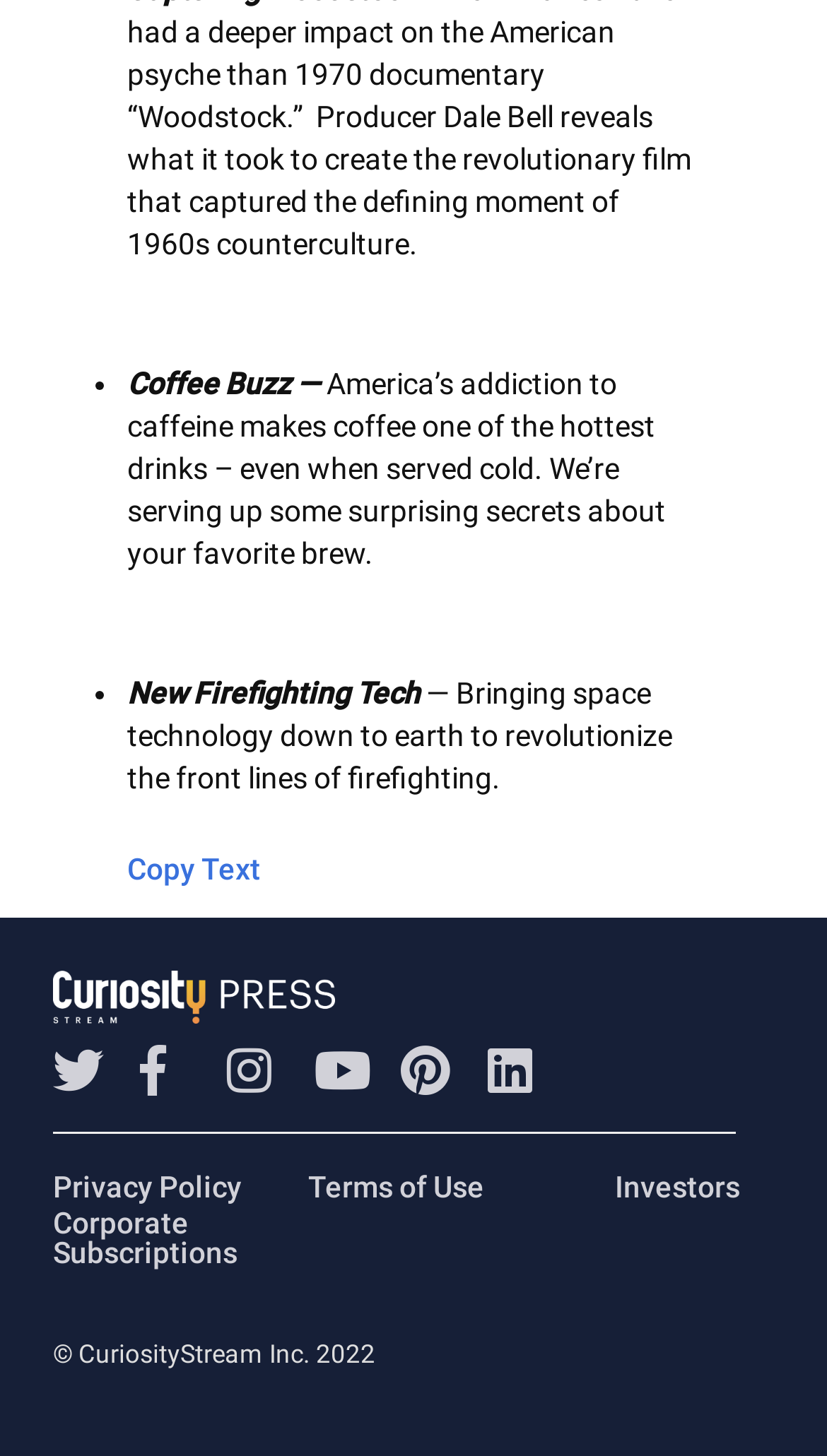Identify the bounding box coordinates for the UI element described as: "Terms of Use". The coordinates should be provided as four floats between 0 and 1: [left, top, right, bottom].

[0.346, 0.805, 0.612, 0.825]